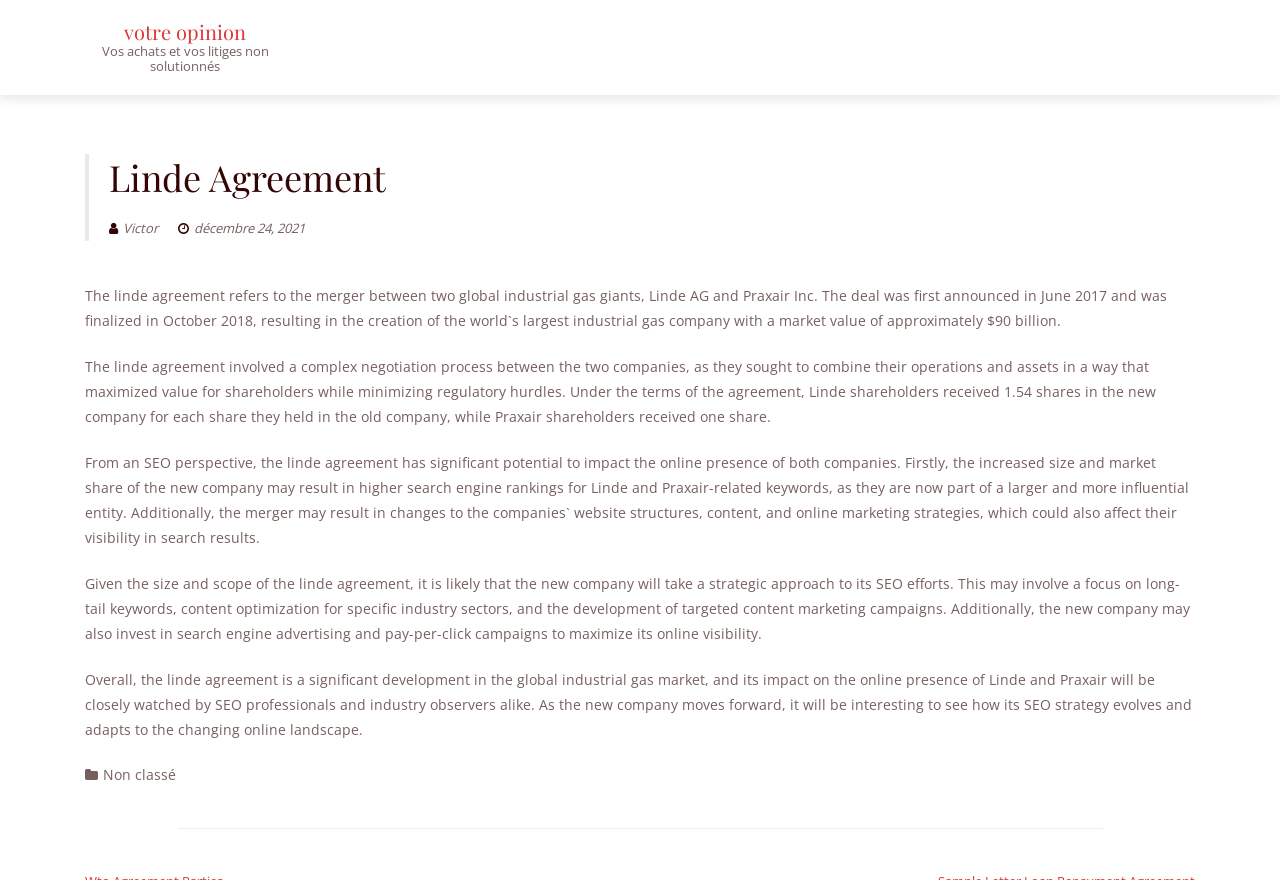Please respond to the question using a single word or phrase:
What is the result of the Linde Agreement?

Creation of the world's largest industrial gas company